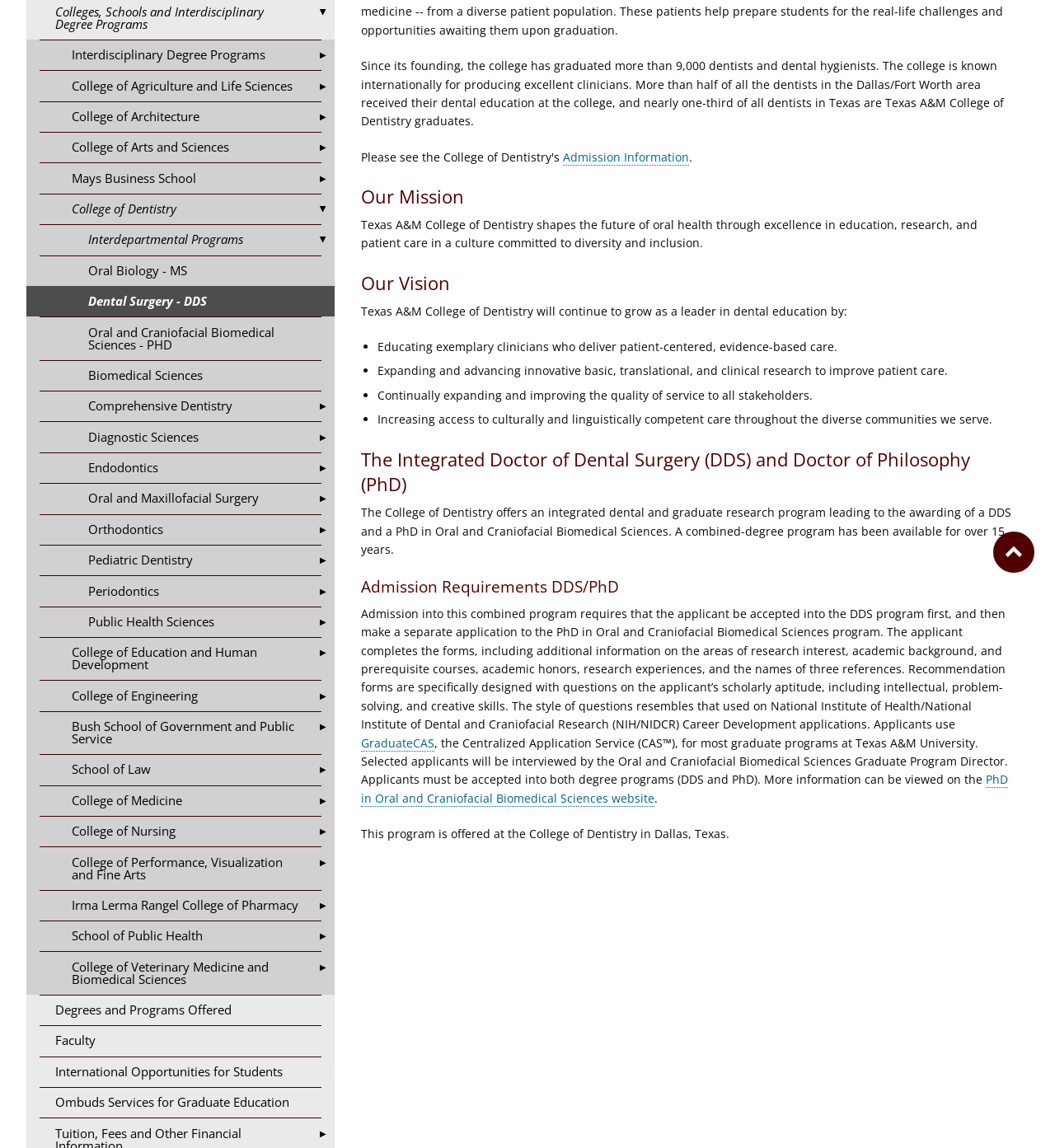Bounding box coordinates are specified in the format (top-left x, top-left y, bottom-right x, bottom-right y). All values are floating point numbers bounded between 0 and 1. Please provide the bounding box coordinate of the region this sentence describes: Toggle School of Public Health

[0.288, 0.803, 0.317, 0.829]